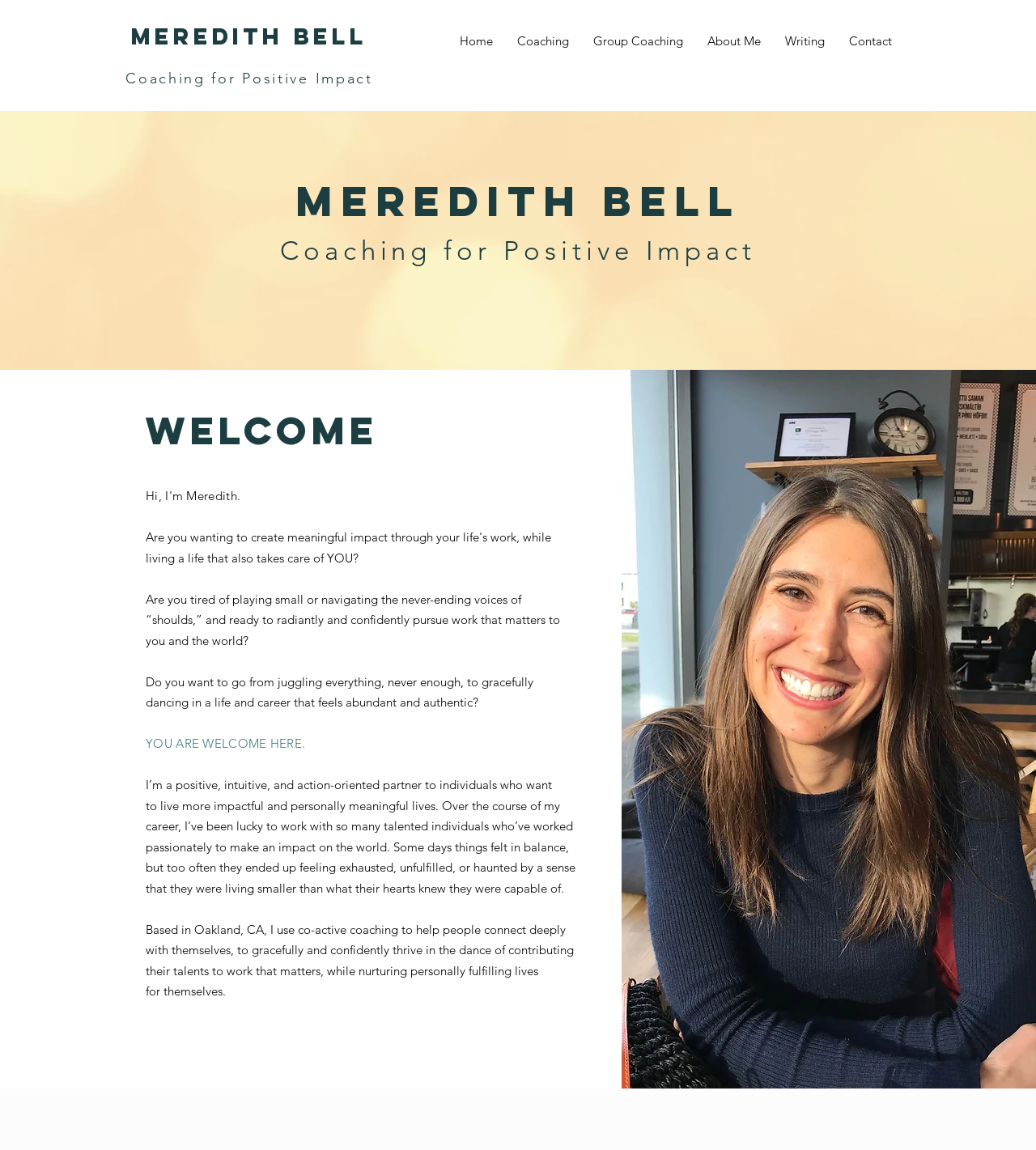What is the location of the coach?
Answer with a single word or phrase by referring to the visual content.

Oakland, CA